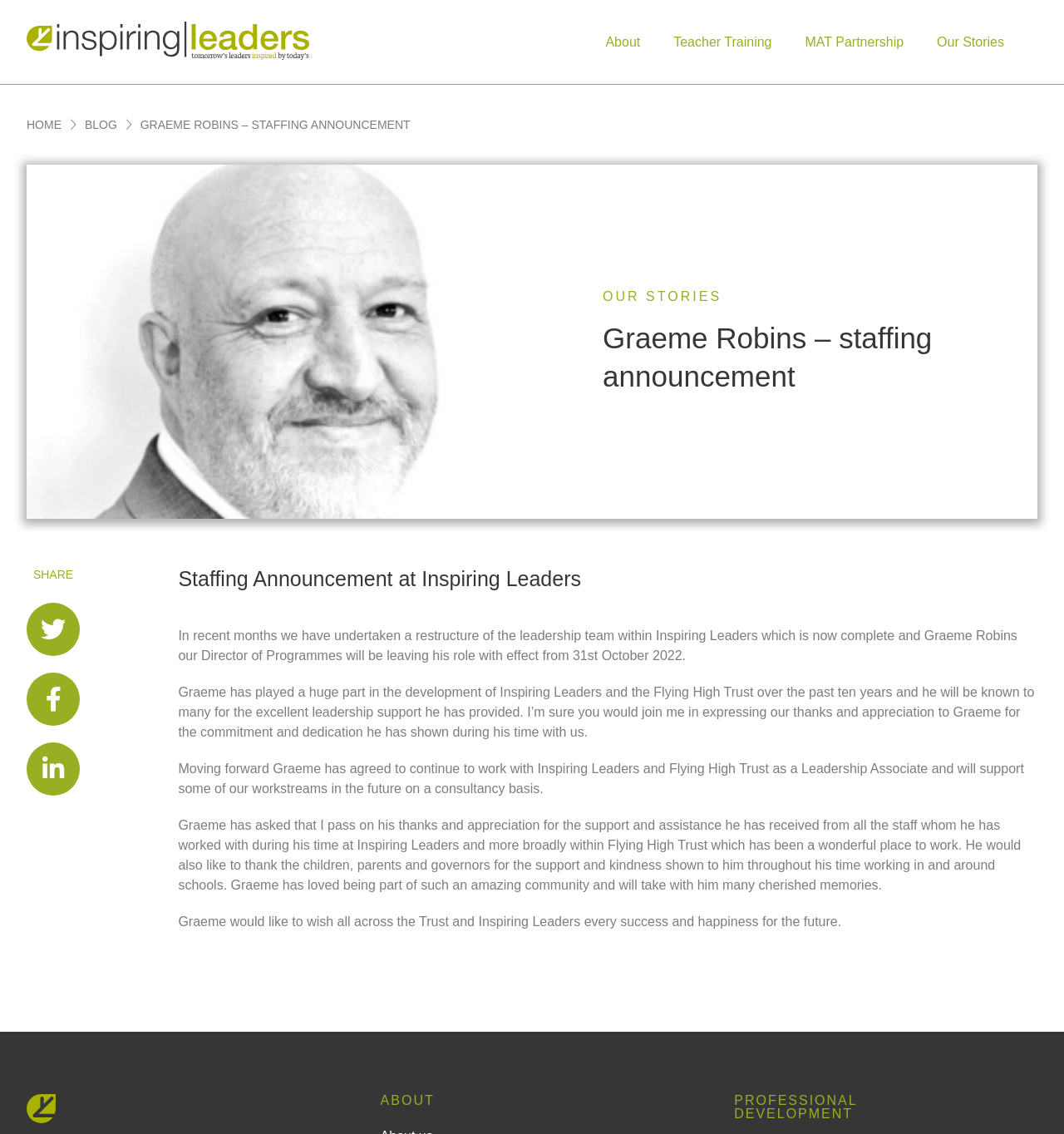What is the name of the person leaving Inspiring Leaders?
Look at the image and answer the question with a single word or phrase.

Graeme Robins